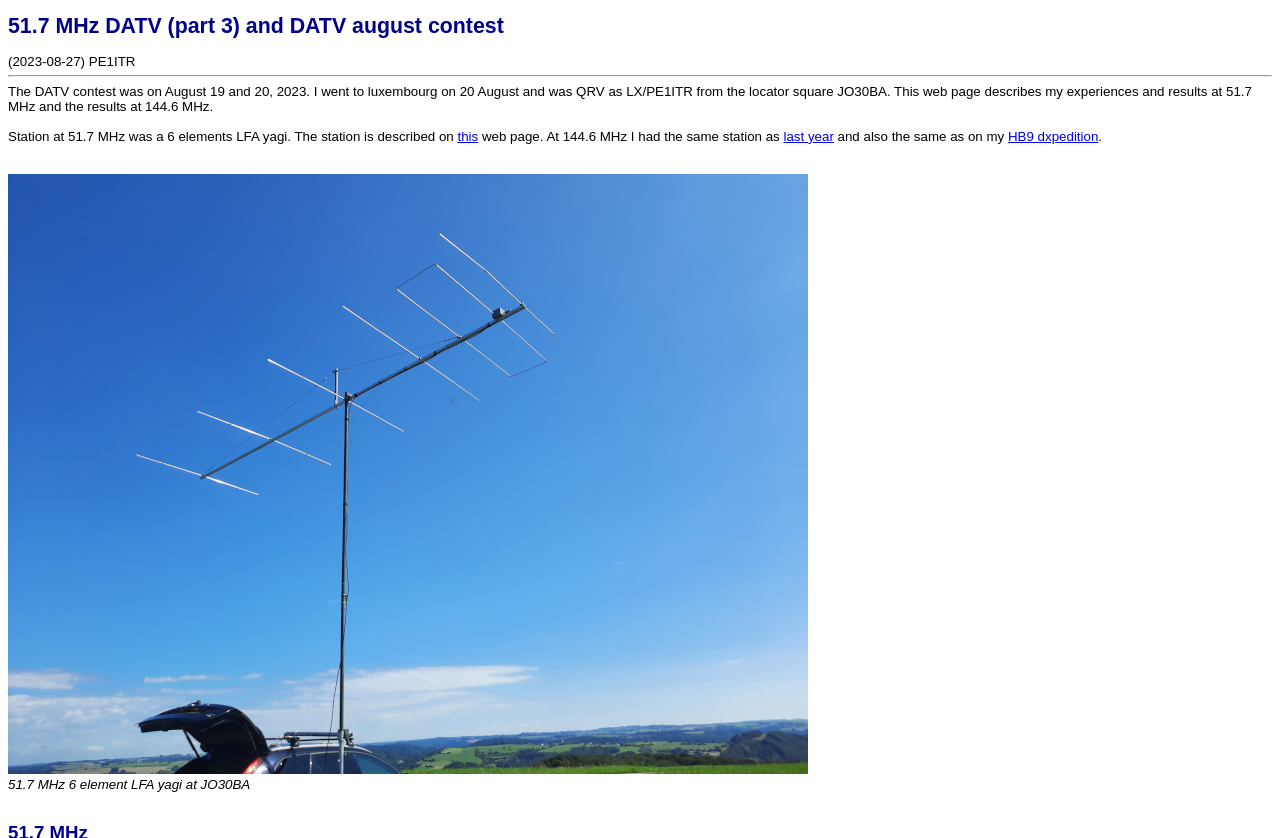Where was the author located during the contest?
Provide a concise answer using a single word or phrase based on the image.

Luxembourg